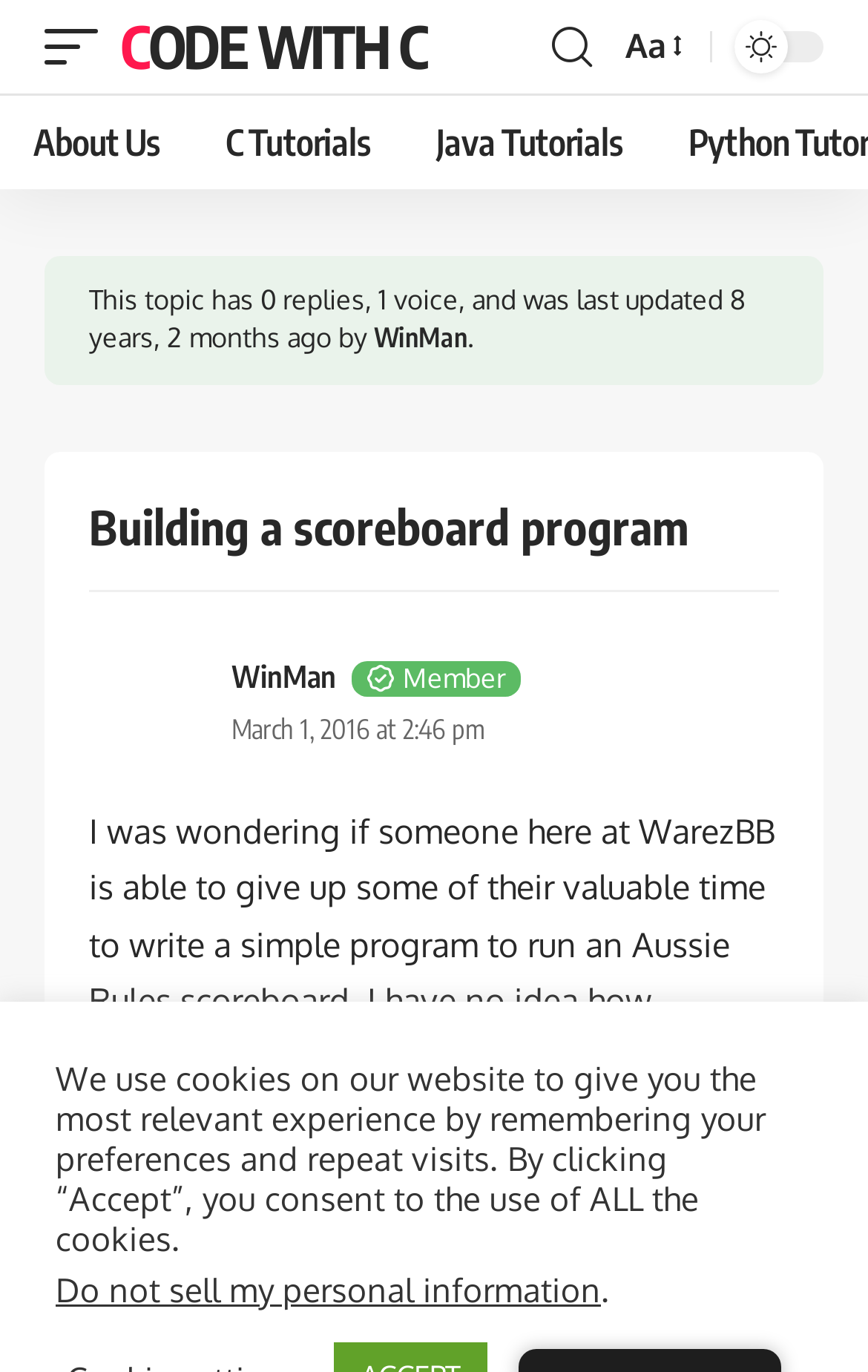Kindly provide the bounding box coordinates of the section you need to click on to fulfill the given instruction: "search".

[0.623, 0.009, 0.695, 0.059]